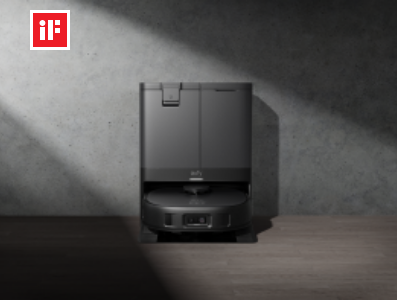Elaborate on the elements present in the image.

The image showcases the **eufy X10 Pro Omni**, a sleek and modern robotic vacuum cleaner designed for efficient home cleaning. It features a sophisticated design with a compact, dark exterior that highlights its advanced technology. The vacuum is positioned in a well-lit area against a textured gray wall, accentuating its streamlined shape. A beam of light casts dramatic shadows, emphasizing the contemporary aesthetics of the product. The image is branded with the iF logo, suggesting that this product may be recognized or award-winning in the field of design and innovation. Its appealing look and functionality make it a standout addition to any home environment, showcasing the blend of practicality and elegance.